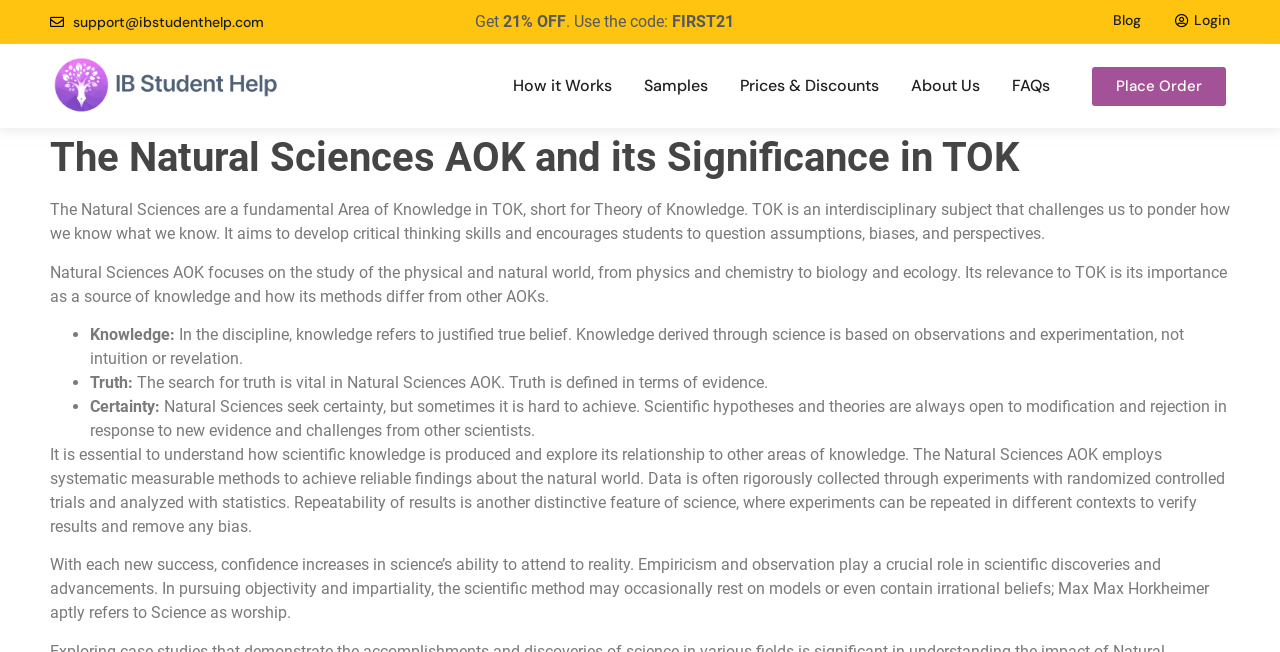Using the element description: "Samples", determine the bounding box coordinates. The coordinates should be in the format [left, top, right, bottom], with values between 0 and 1.

[0.491, 0.097, 0.566, 0.167]